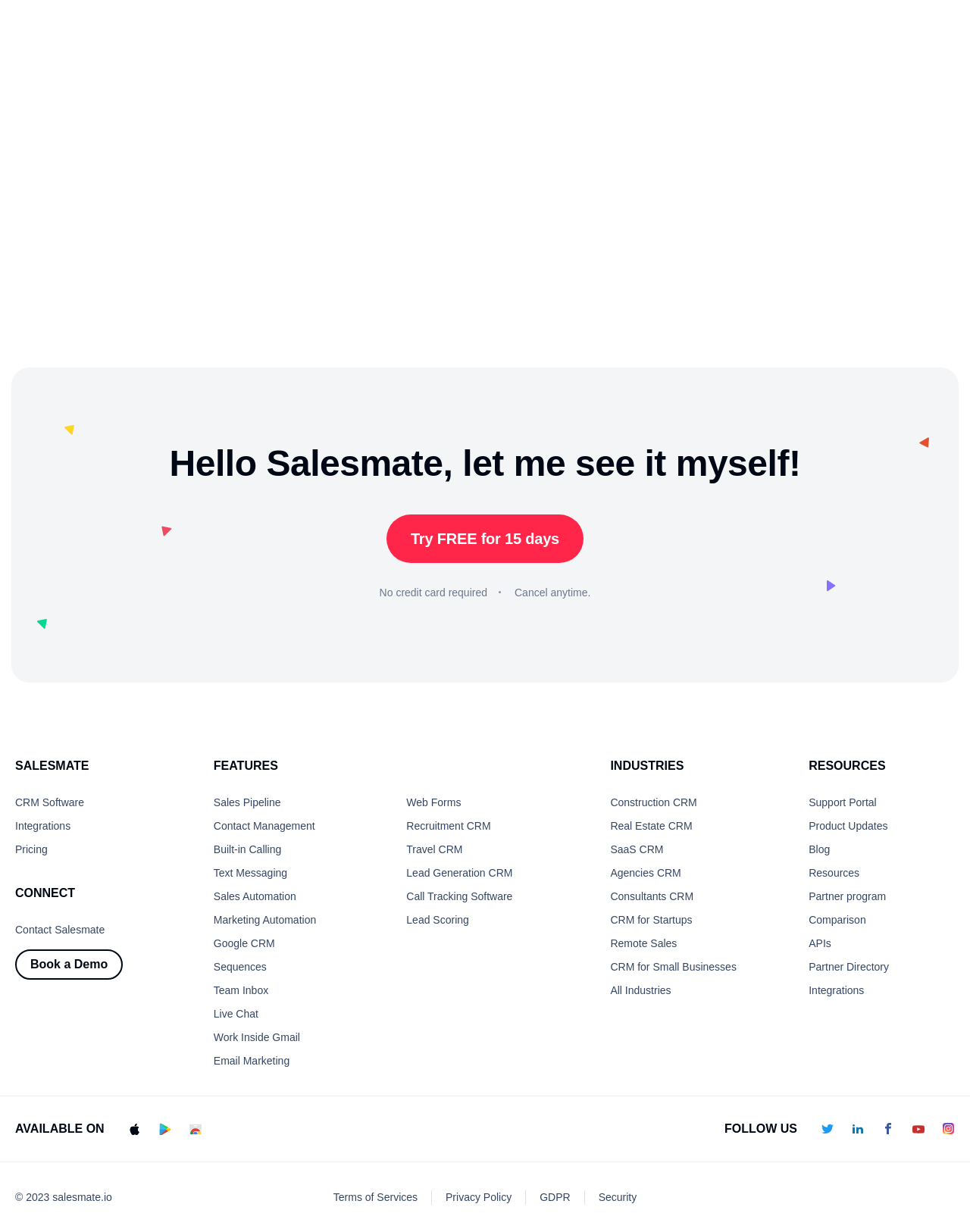Locate the bounding box coordinates of the clickable element to fulfill the following instruction: "Read the science behind Toucan". Provide the coordinates as four float numbers between 0 and 1 in the format [left, top, right, bottom].

None